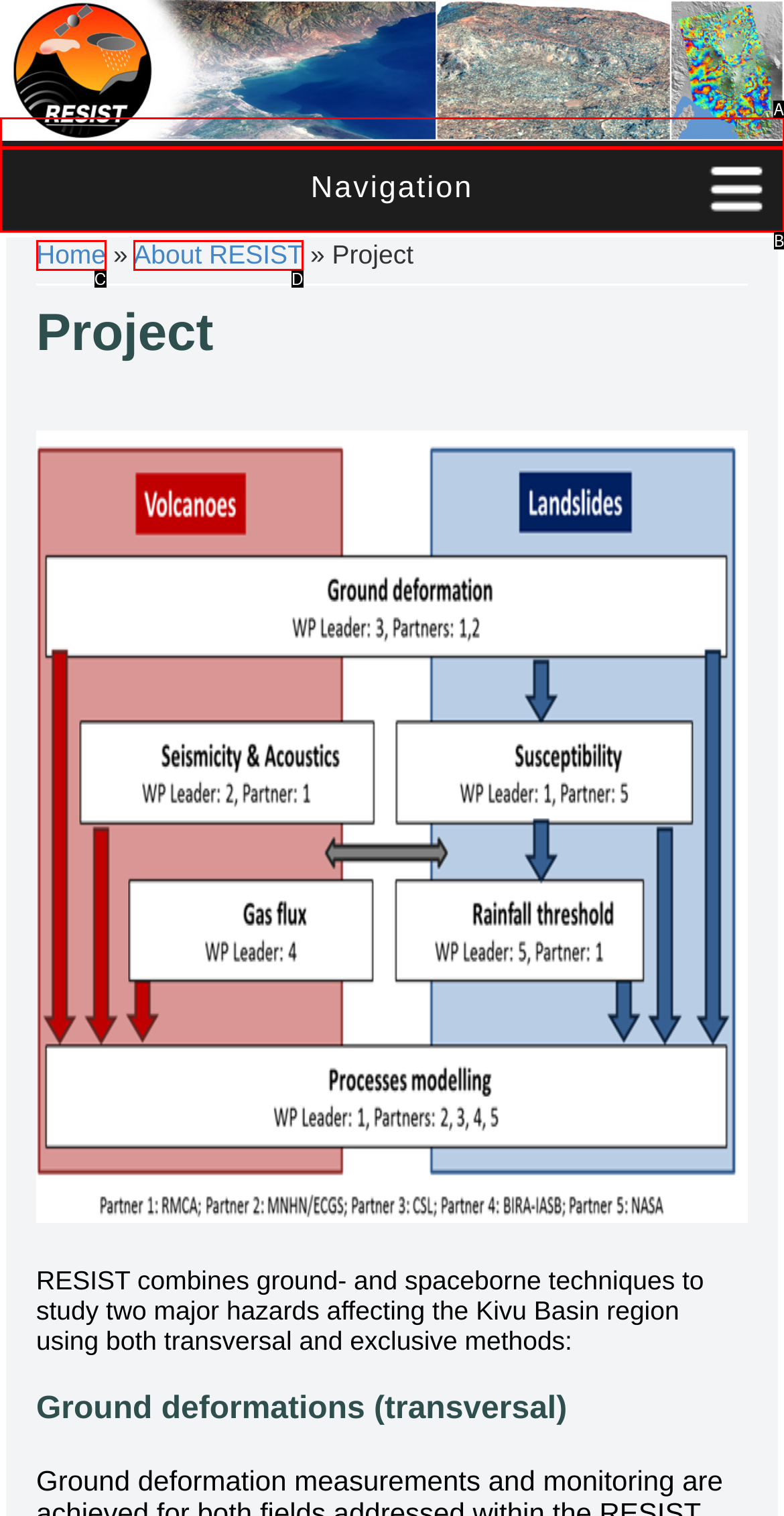Based on the element description: Search, choose the HTML element that matches best. Provide the letter of your selected option.

None